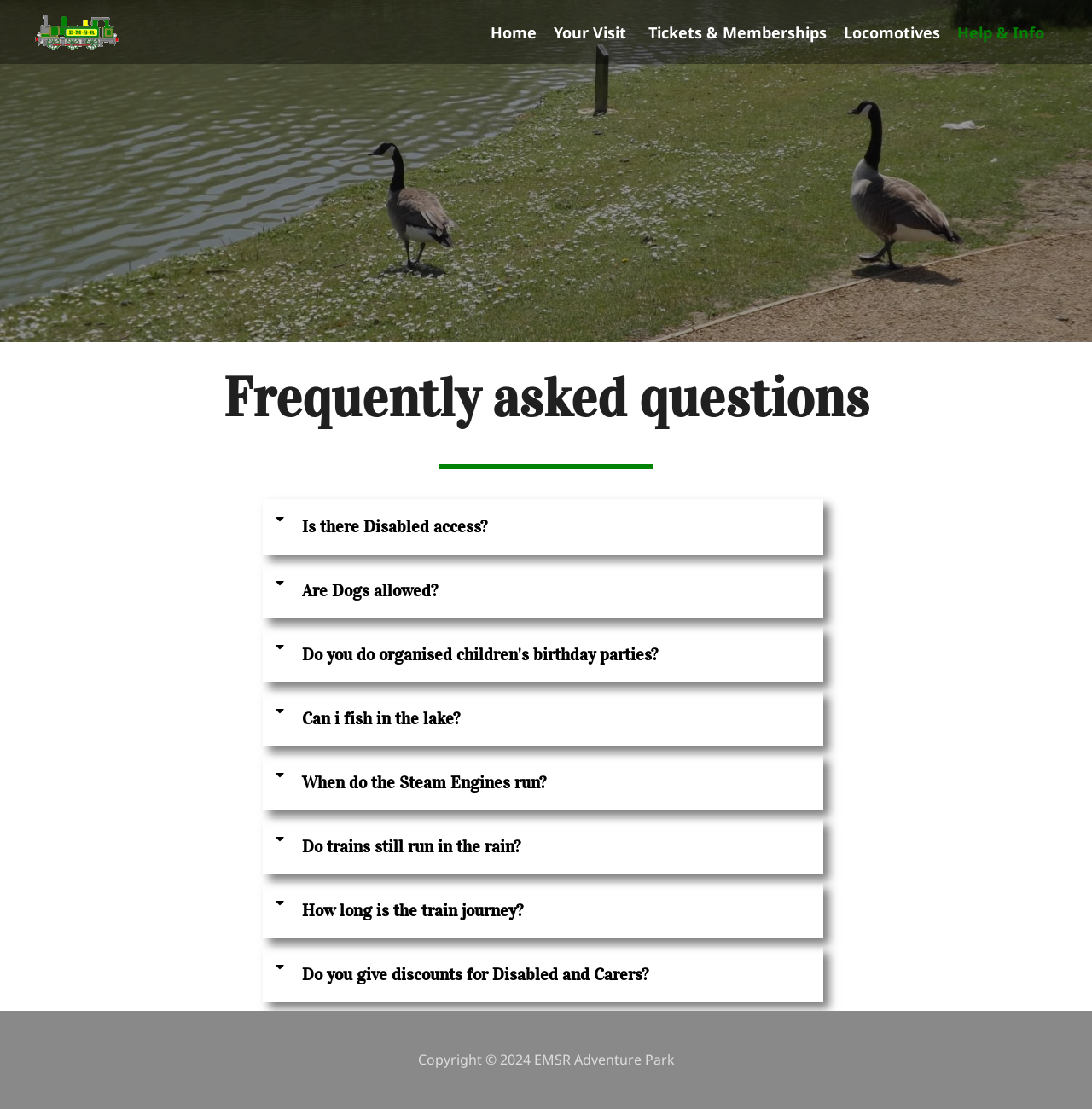Provide the bounding box coordinates for the specified HTML element described in this description: "Your Visit". The coordinates should be four float numbers ranging from 0 to 1, in the format [left, top, right, bottom].

[0.499, 0.013, 0.586, 0.044]